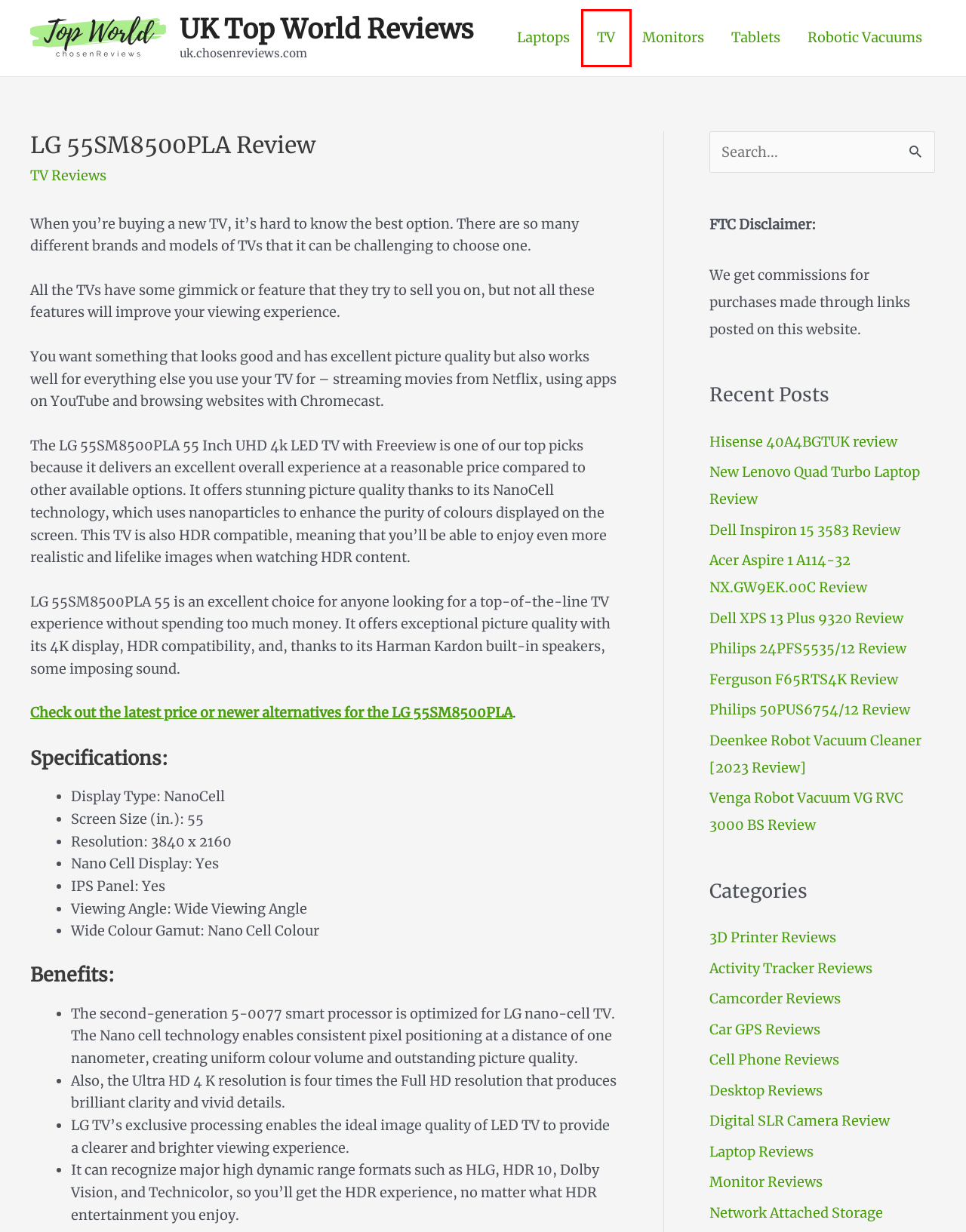You are provided with a screenshot of a webpage containing a red rectangle bounding box. Identify the webpage description that best matches the new webpage after the element in the bounding box is clicked. Here are the potential descriptions:
A. Dell XPS 13 Plus 9320 Review: A Powerful and Stylish Ultraportable Laptop
B. Car GPS Reviews - UK Top World Reviews
C. TV Reviews - UK Top World Reviews
D. Acer Aspire 1 A114-32 NX.GW9EK.00C Review - UK Top World Reviews
E. Hisense 40A4BGTUK Review - Worth the Budget Price?
F. Dell Inspiron 15 3583 Laptop Review - Affordable Everyday Computing
G. UK Top World Reviews - uk.chosenreviews.com
H. Desktop Reviews - UK Top World Reviews

C